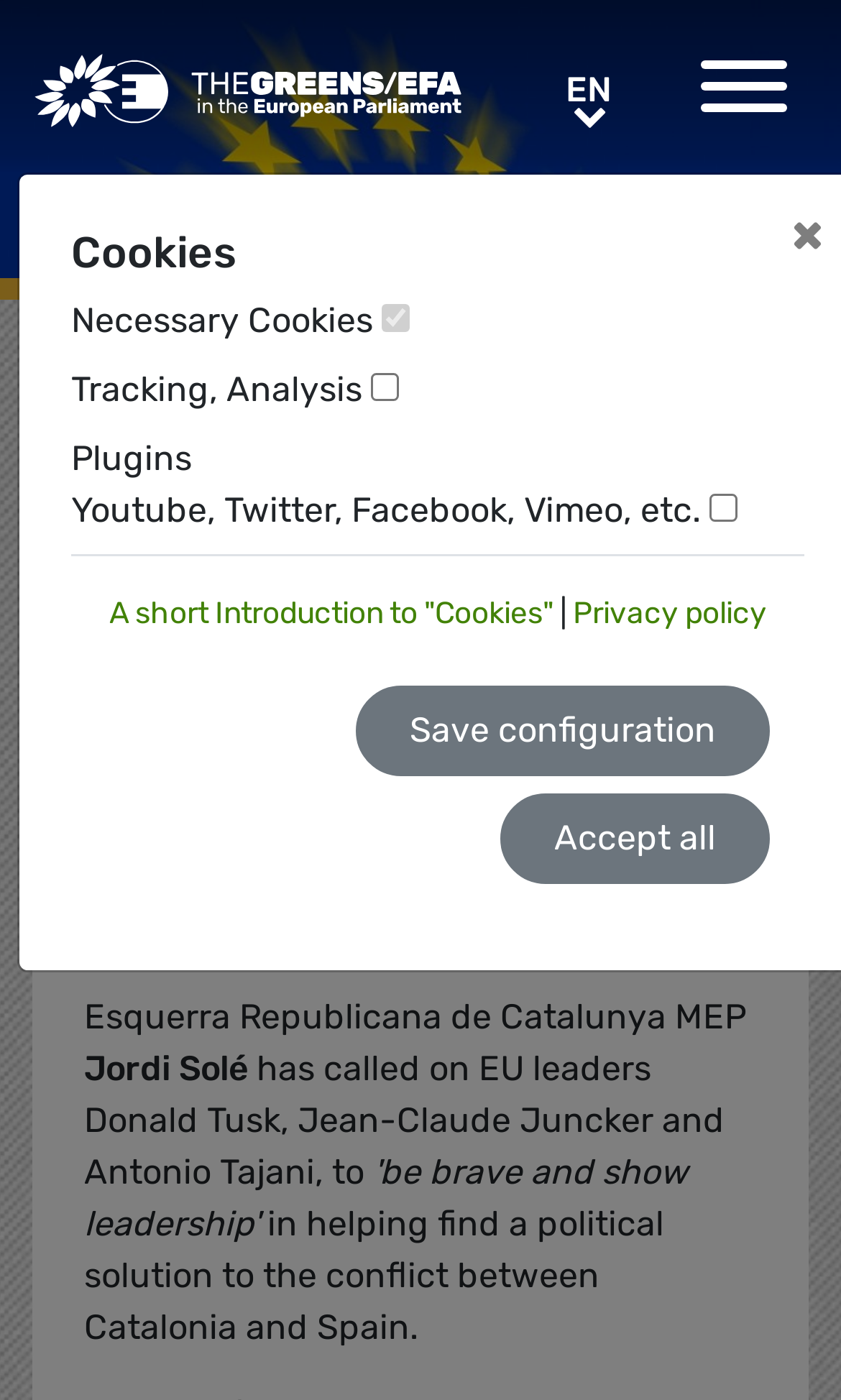Determine the bounding box coordinates of the UI element described by: "Hamlet Jiang Su".

None